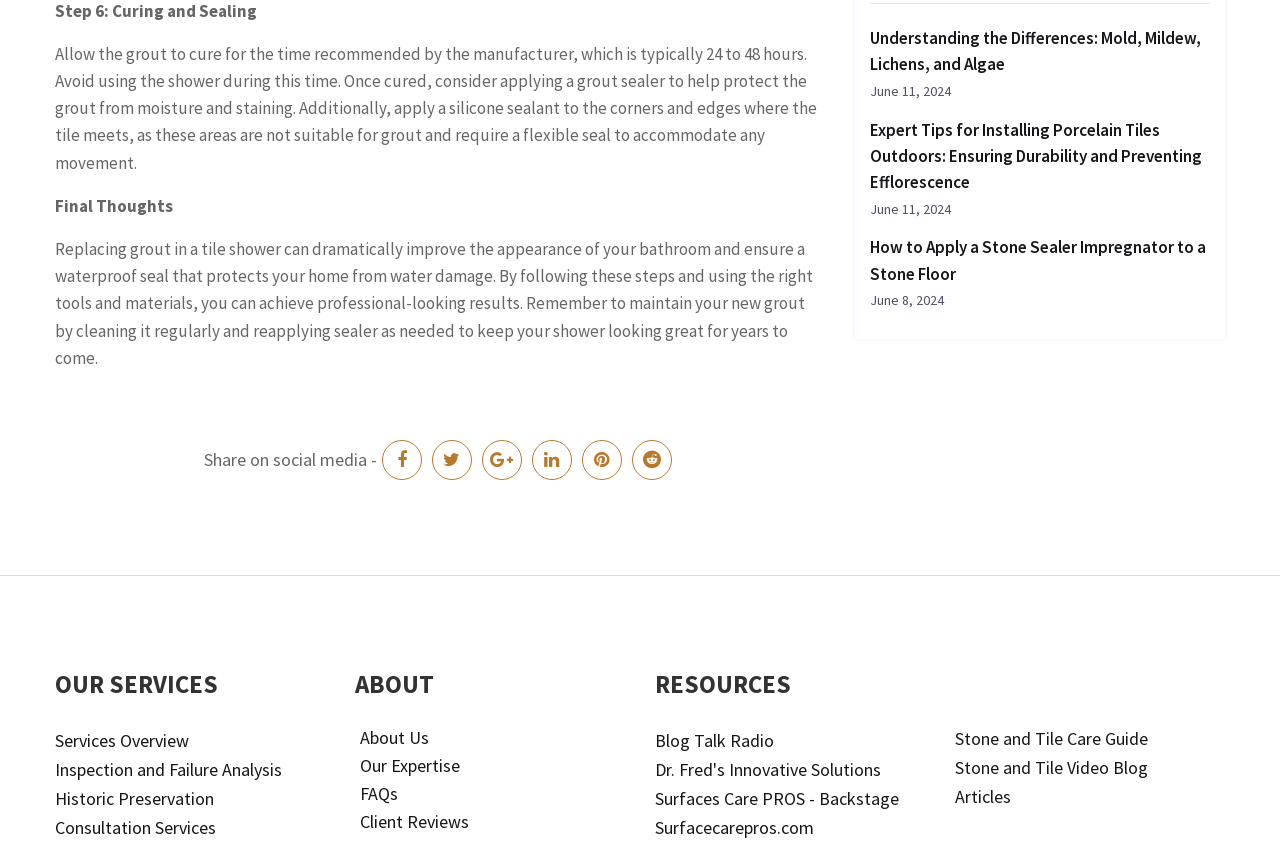Please provide a one-word or short phrase answer to the question:
What services are offered by the company?

Services Overview, Inspection and Failure Analysis, Historic Preservation, Consultation Services